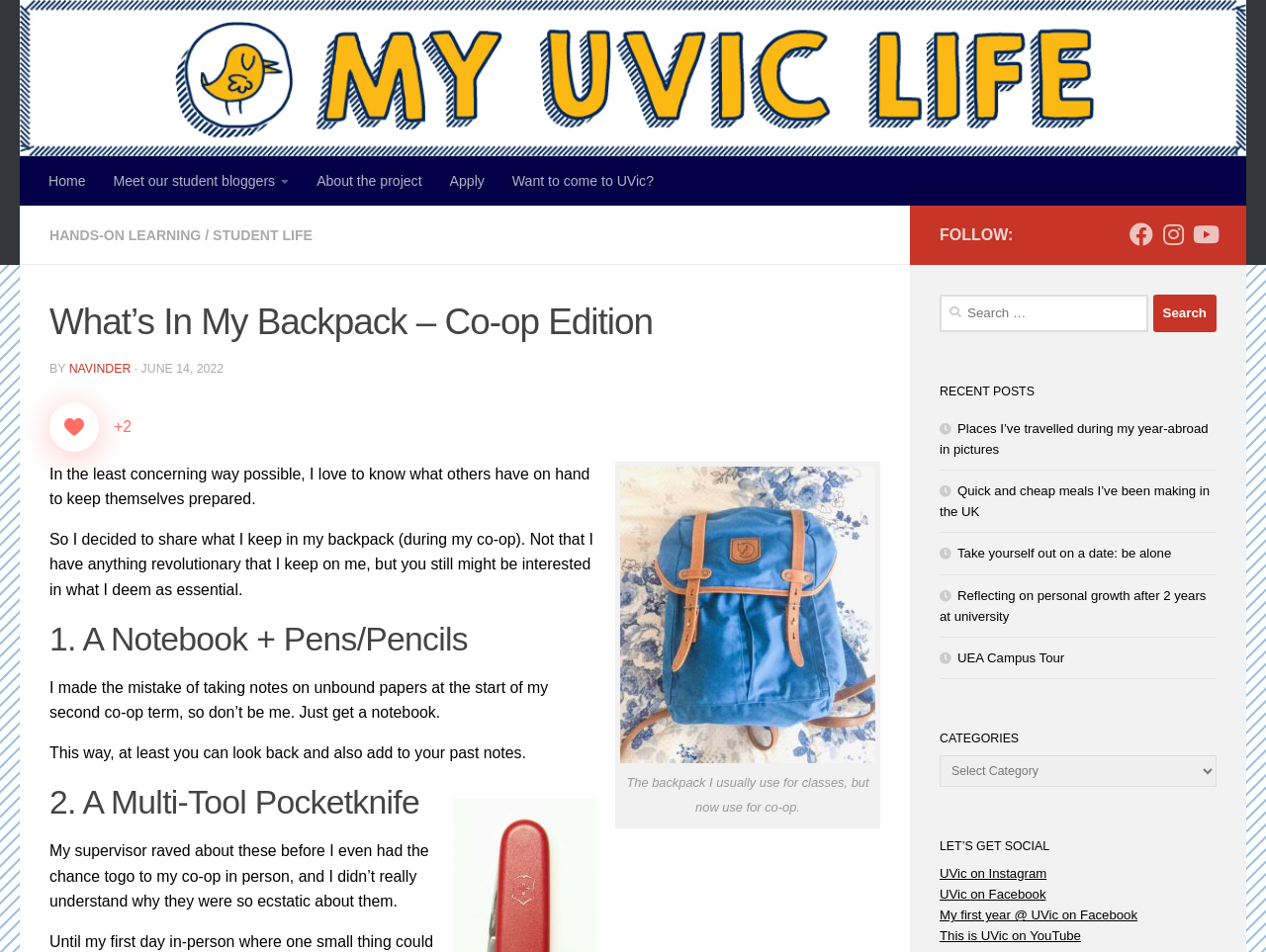Identify the bounding box coordinates of the clickable section necessary to follow the following instruction: "Like the current post". The coordinates should be presented as four float numbers from 0 to 1, i.e., [left, top, right, bottom].

[0.039, 0.422, 0.078, 0.474]